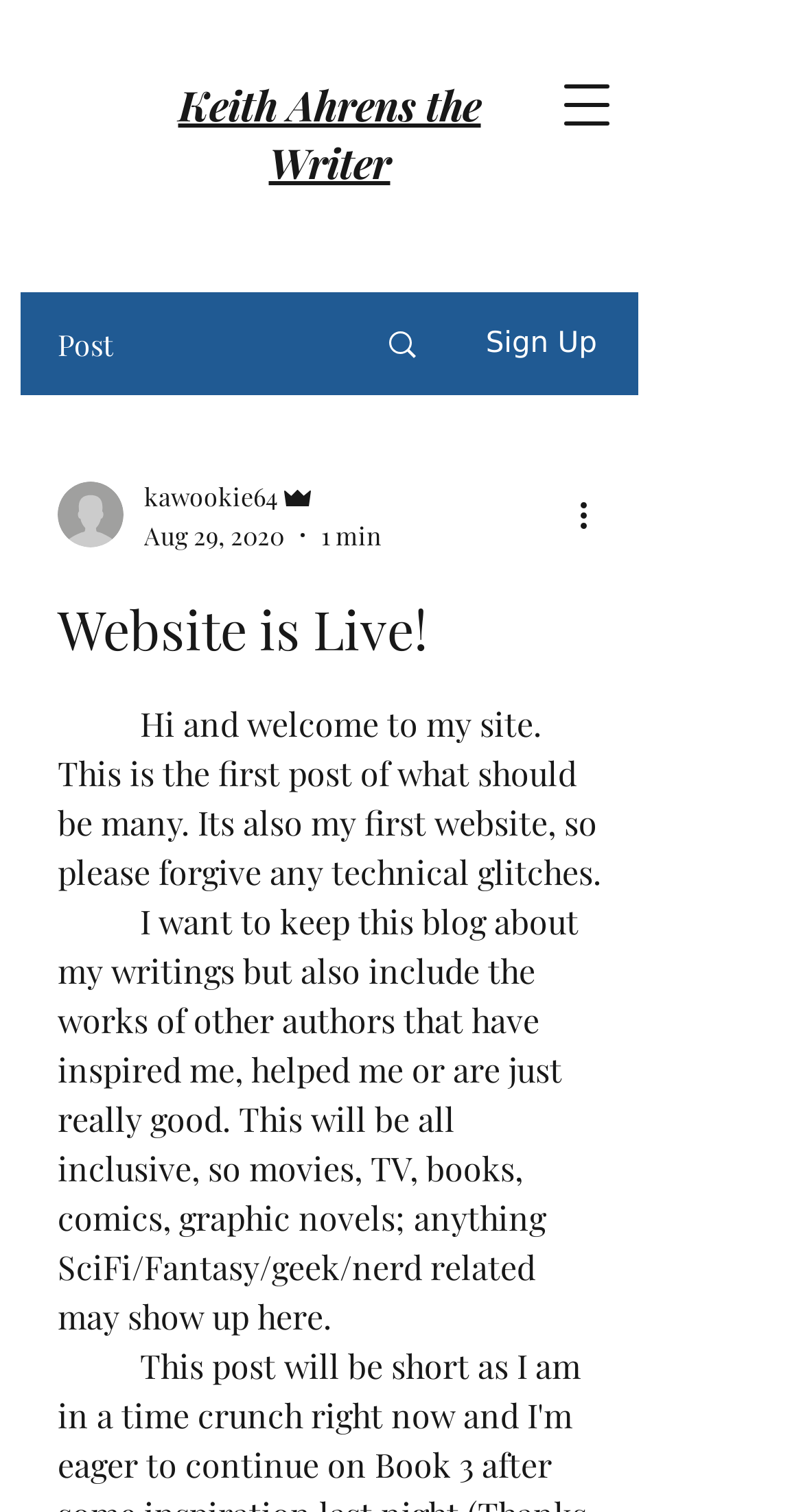Use a single word or phrase to answer this question: 
What is the name of the writer?

Keith Ahrens